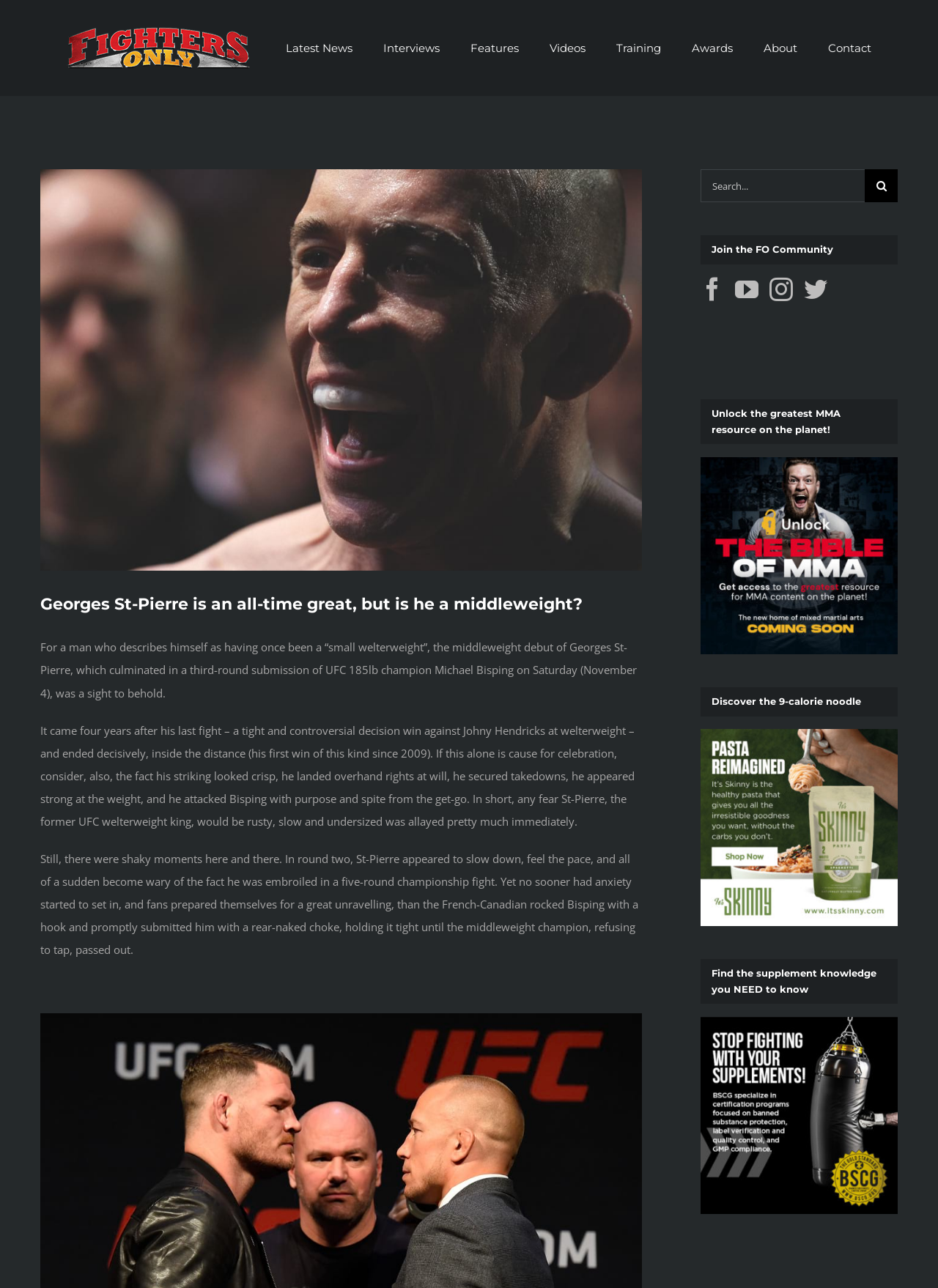What is the name of the website?
Based on the image, please offer an in-depth response to the question.

The name of the website can be found in the top-left corner of the webpage, where the logo 'Fighters Only Logo' is located, which is a link that likely leads to the homepage of the website.